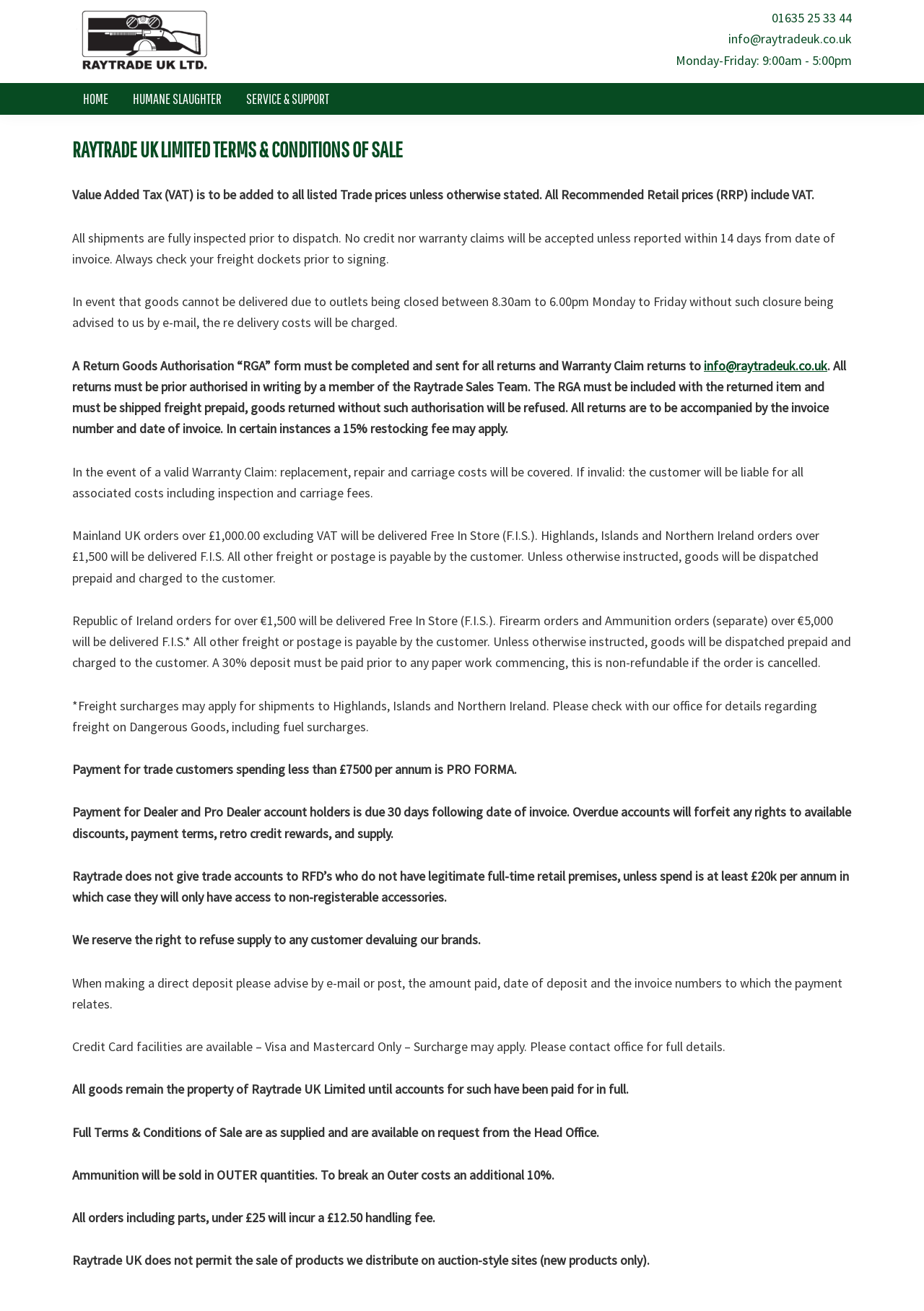Provide a short, one-word or phrase answer to the question below:
What is the condition for free delivery in Mainland UK?

Orders over £1,000.00 excluding VAT